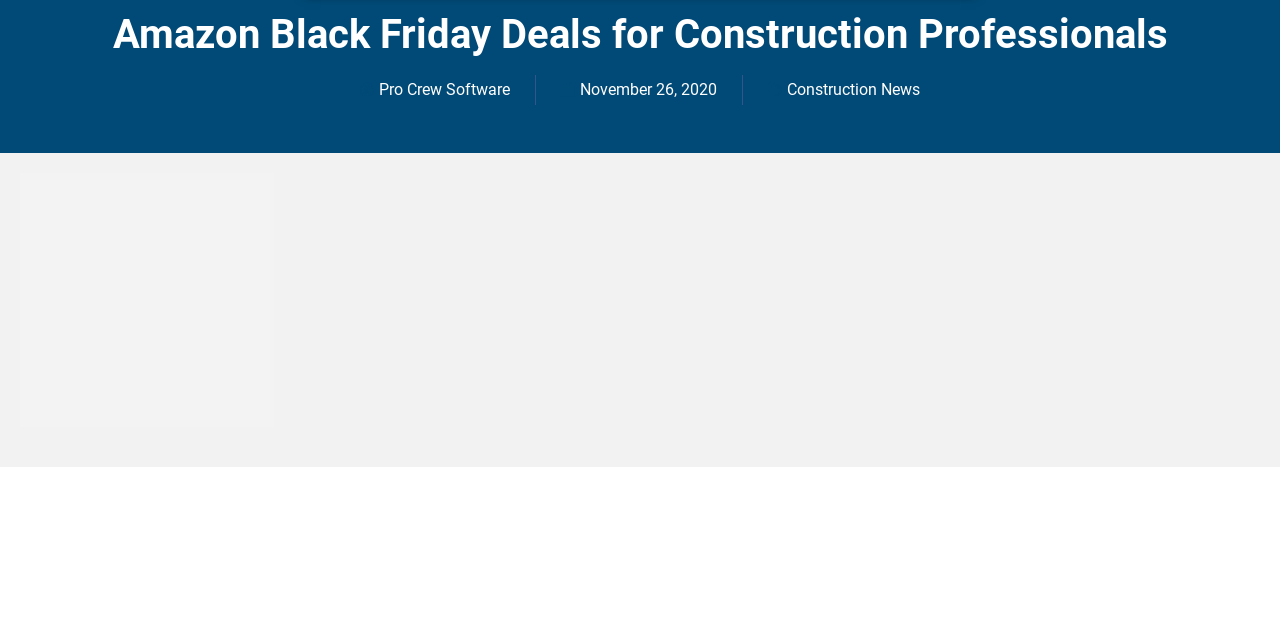Provide the bounding box coordinates of the UI element this sentence describes: "Pro Crew Software".

[0.281, 0.117, 0.398, 0.164]